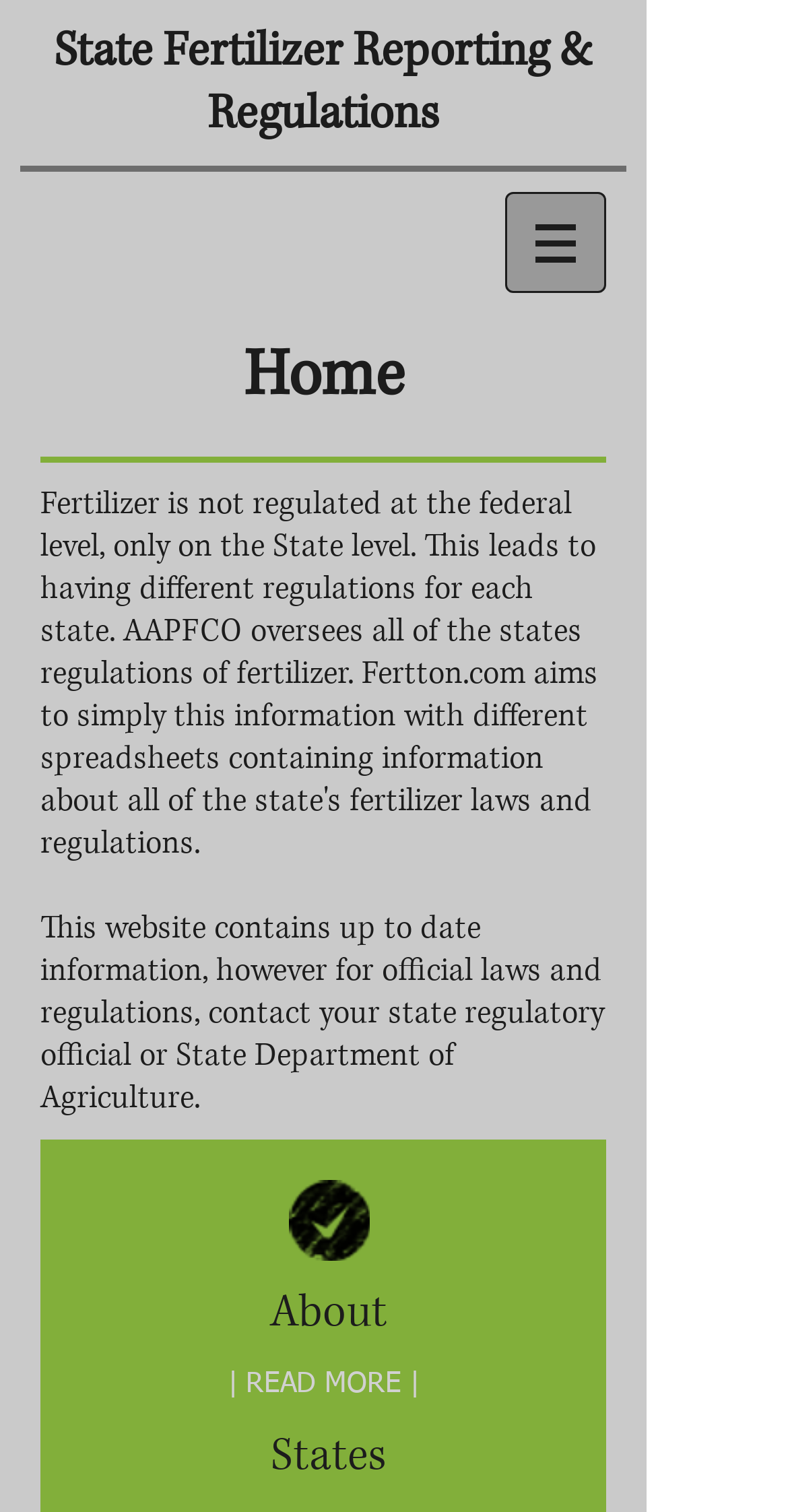Describe all the visual and textual components of the webpage comprehensively.

The webpage is focused on fertilizer tonnage reporting, with a clear navigation section at the top right corner, featuring a button with a popup menu. Below the navigation section, a prominent heading "State Fertilizer Reporting & Regulations" spans across the top of the page. 

On the left side, there are three headings: "About", "States", and "Home", which are likely navigation links or categories. The "About" section has a "READ MORE" link below it, while the "States" section features a checkmark icon. 

In the main content area, there is a paragraph of text that provides a disclaimer, stating that the website contains up-to-date information, but for official laws and regulations, users should contact their state regulatory official or State Department of Agriculture.